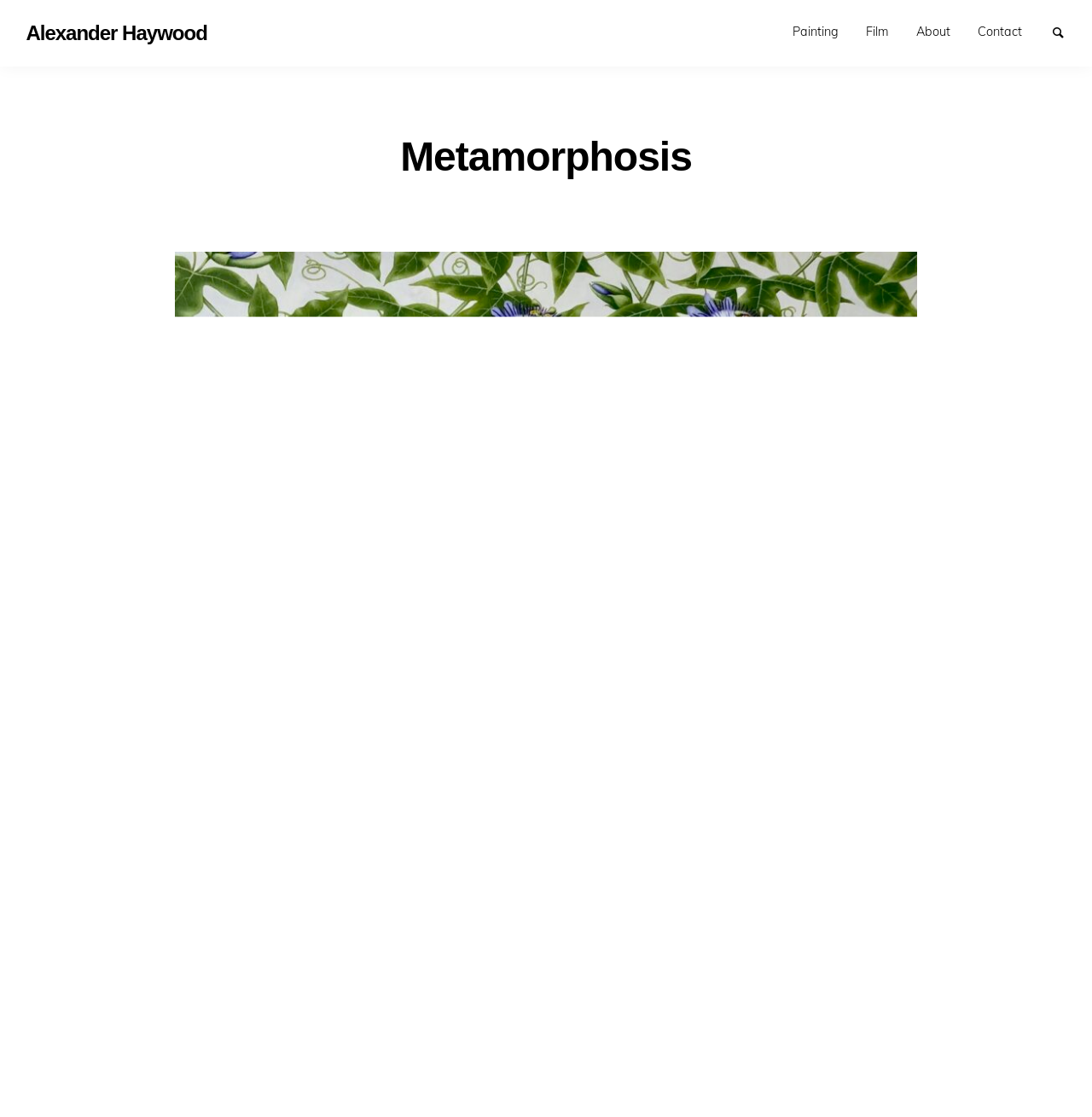Please provide the bounding box coordinates in the format (top-left x, top-left y, bottom-right x, bottom-right y). Remember, all values are floating point numbers between 0 and 1. What is the bounding box coordinate of the region described as: Film

[0.78, 0.016, 0.826, 0.042]